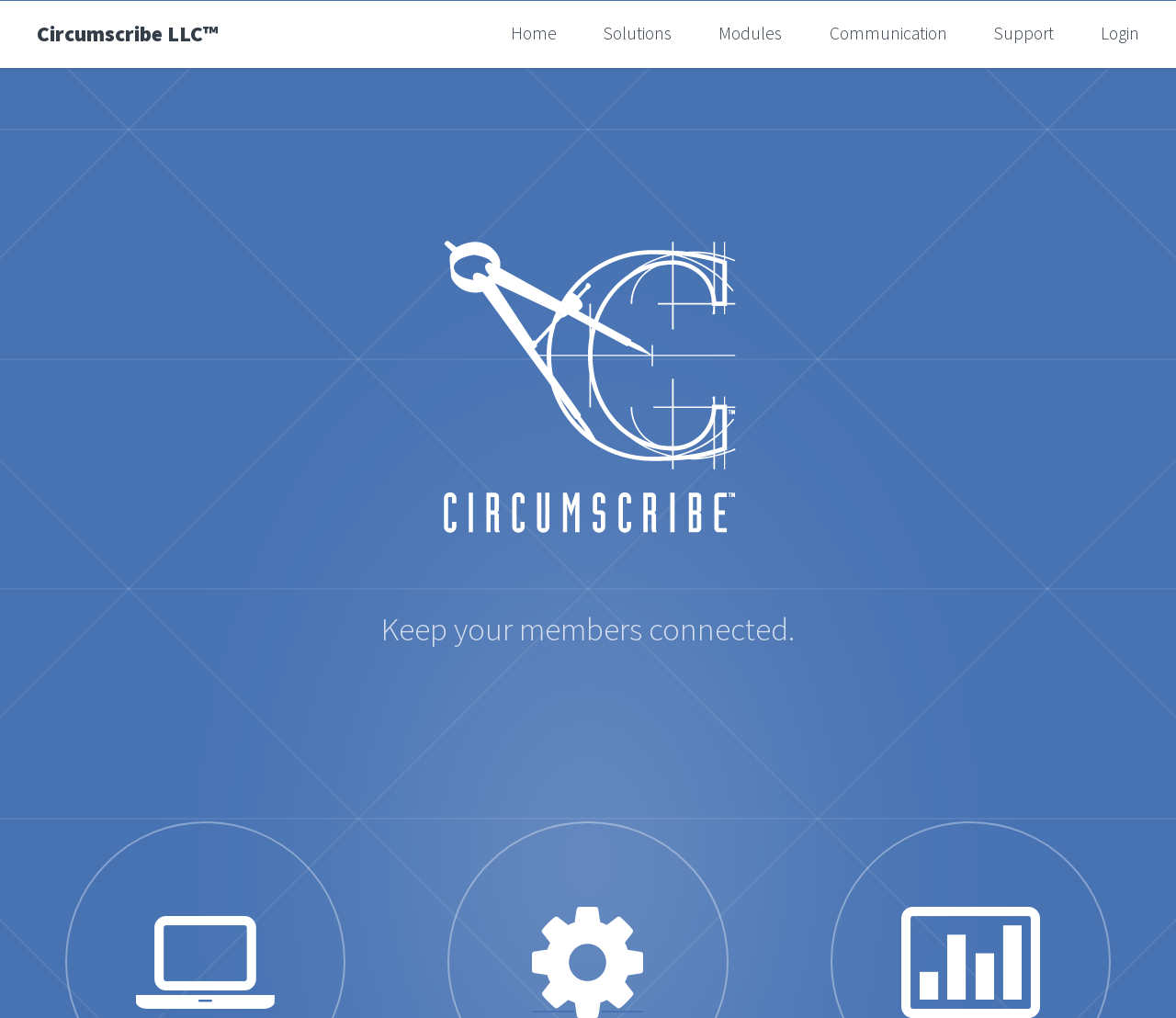Given the element description: "Communication", predict the bounding box coordinates of the UI element it refers to, using four float numbers between 0 and 1, i.e., [left, top, right, bottom].

[0.705, 0.0, 0.805, 0.064]